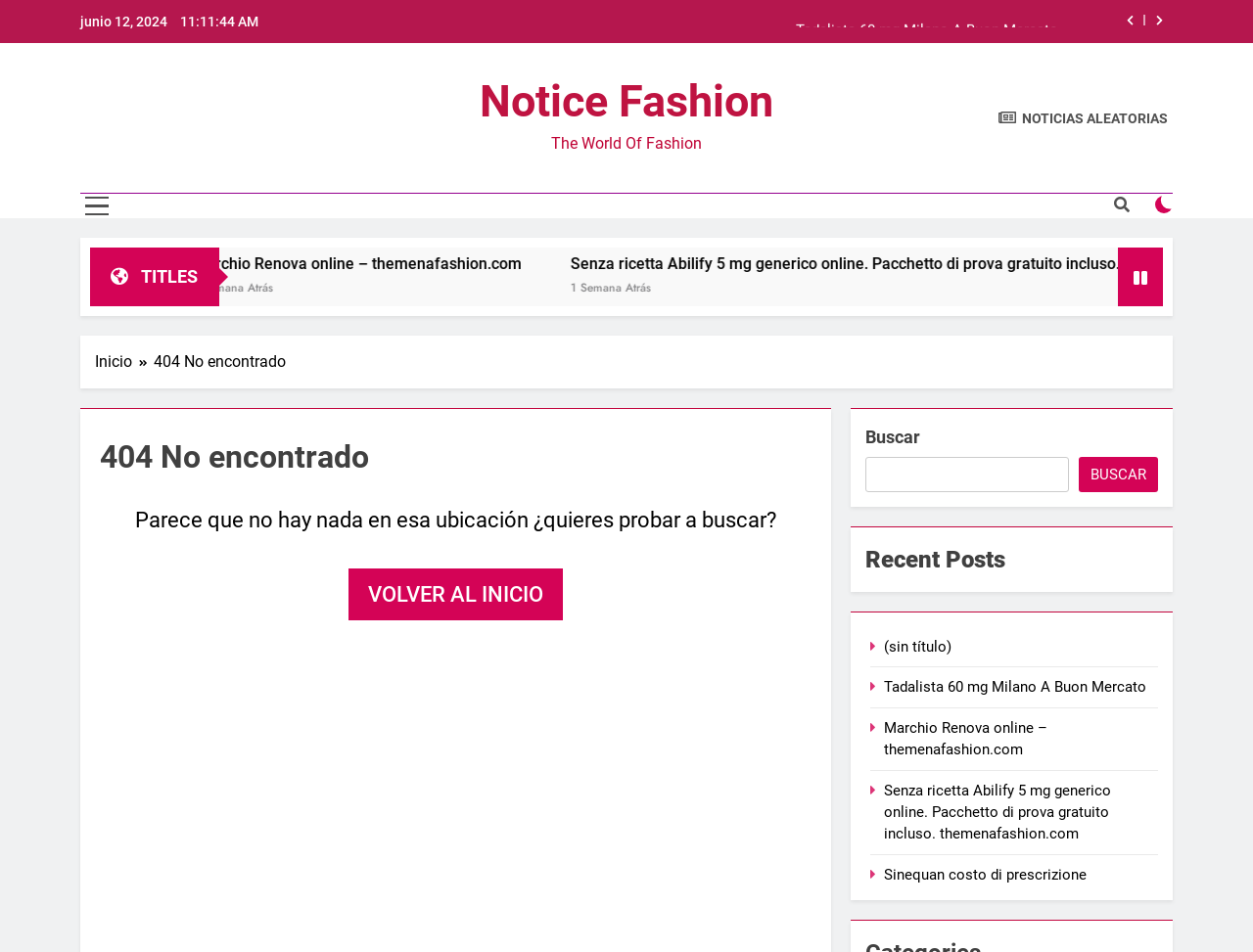Please mark the bounding box coordinates of the area that should be clicked to carry out the instruction: "read news".

[0.706, 0.67, 0.76, 0.688]